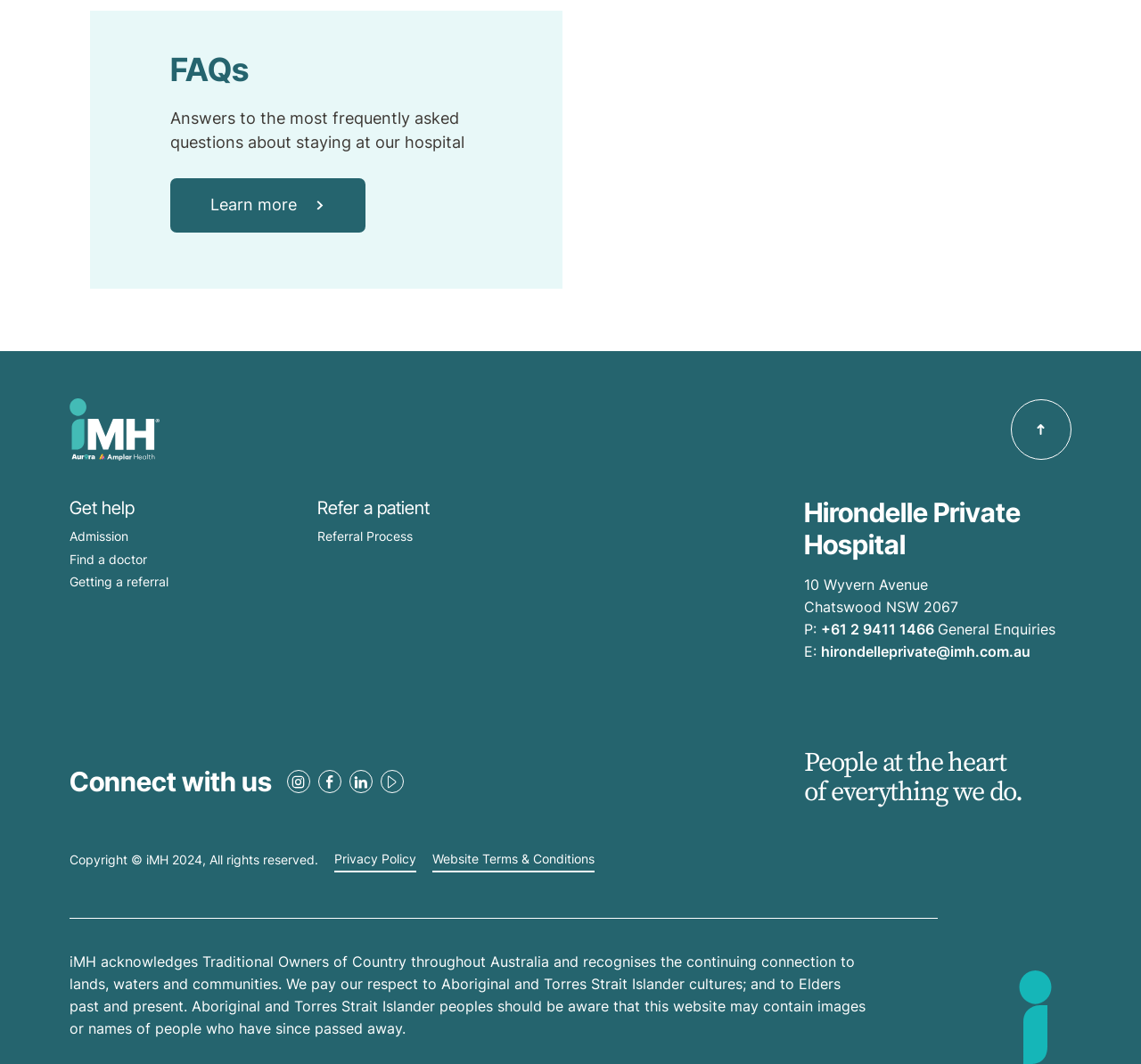What is the phone number of the hospital?
Refer to the image and provide a one-word or short phrase answer.

+61 2 9411 1466